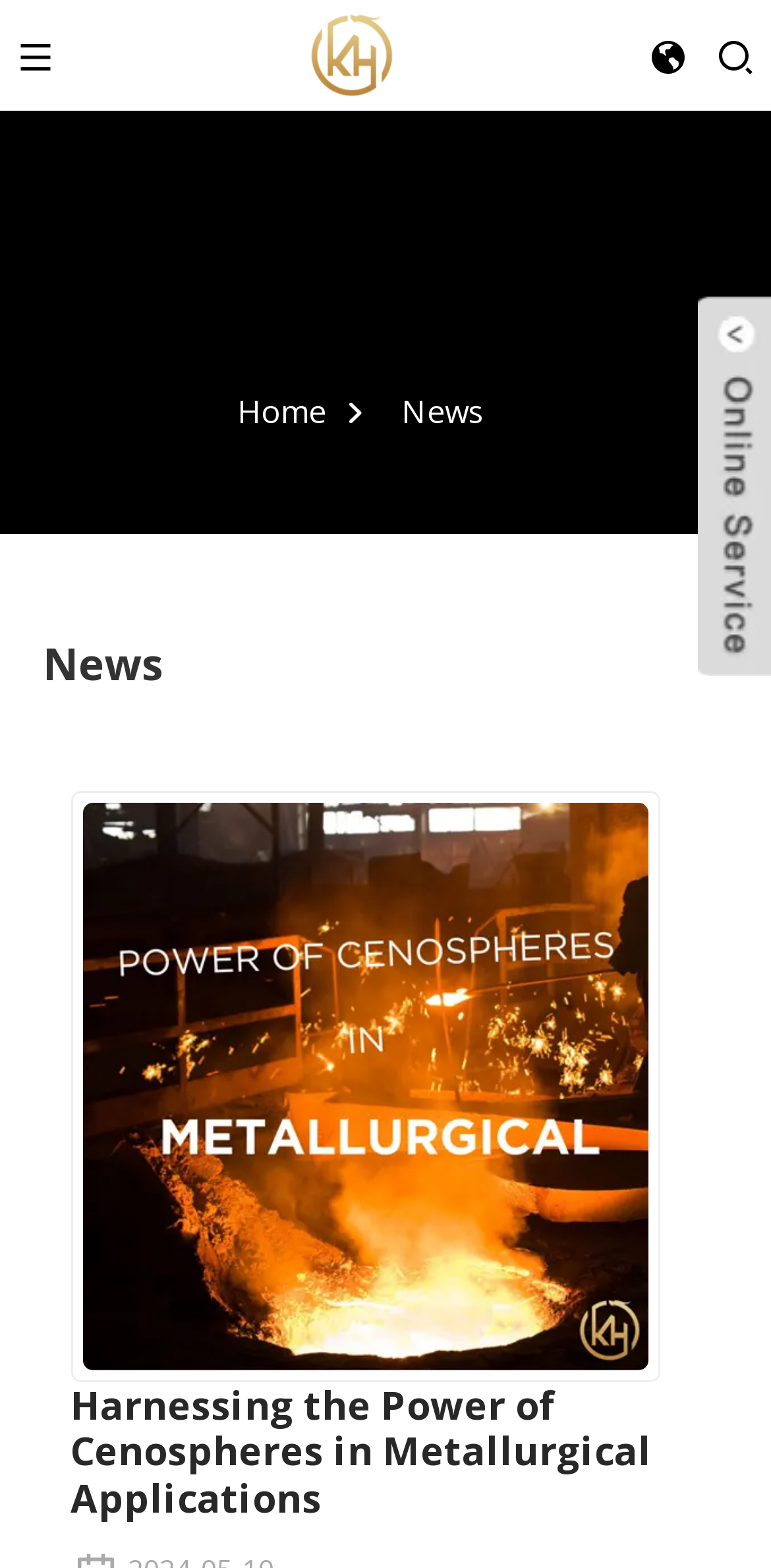How many navigation links are there?
Give a one-word or short phrase answer based on the image.

3